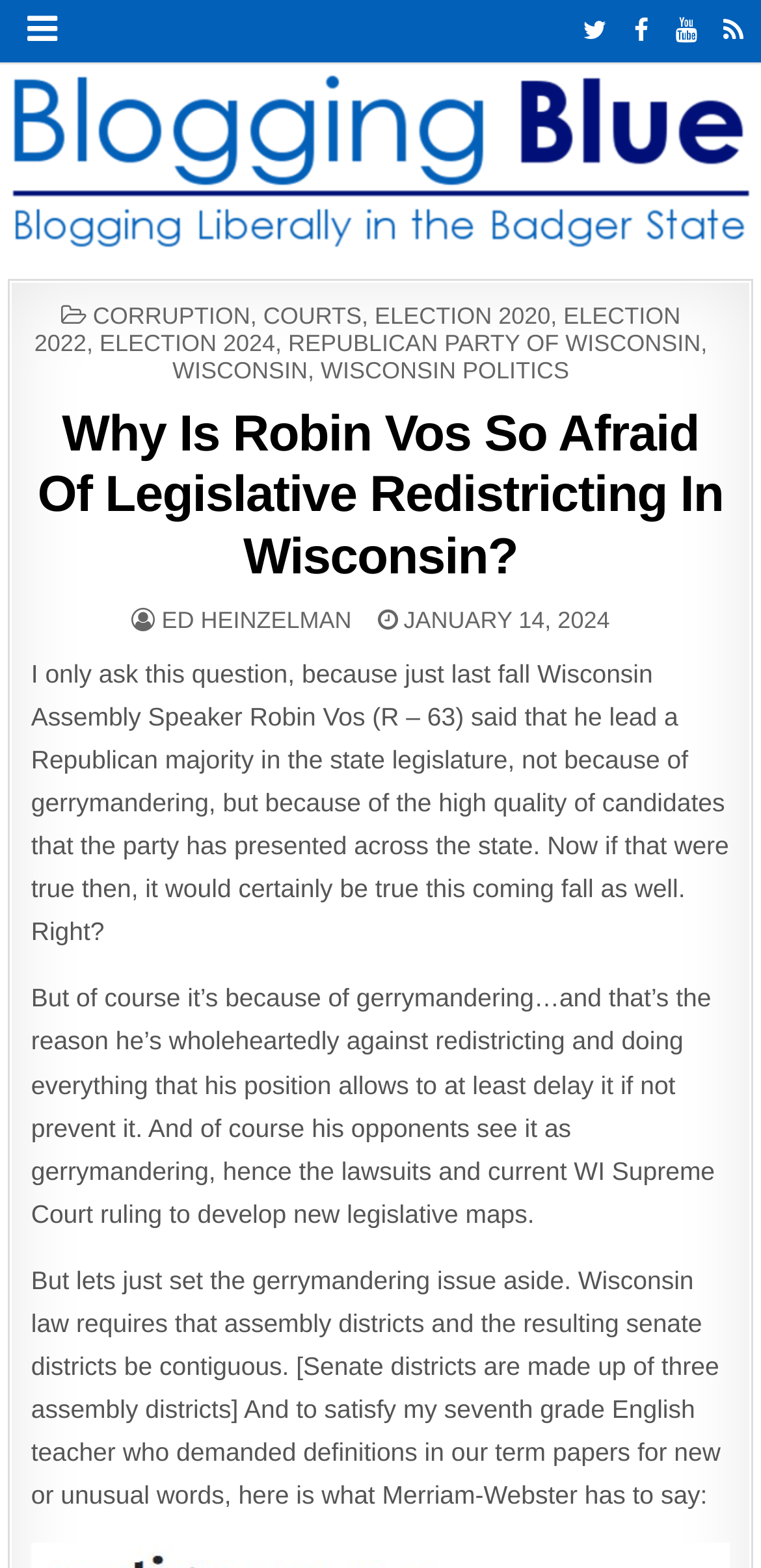Provide the bounding box coordinates of the area you need to click to execute the following instruction: "Click on Twitter link".

[0.757, 0.007, 0.806, 0.031]